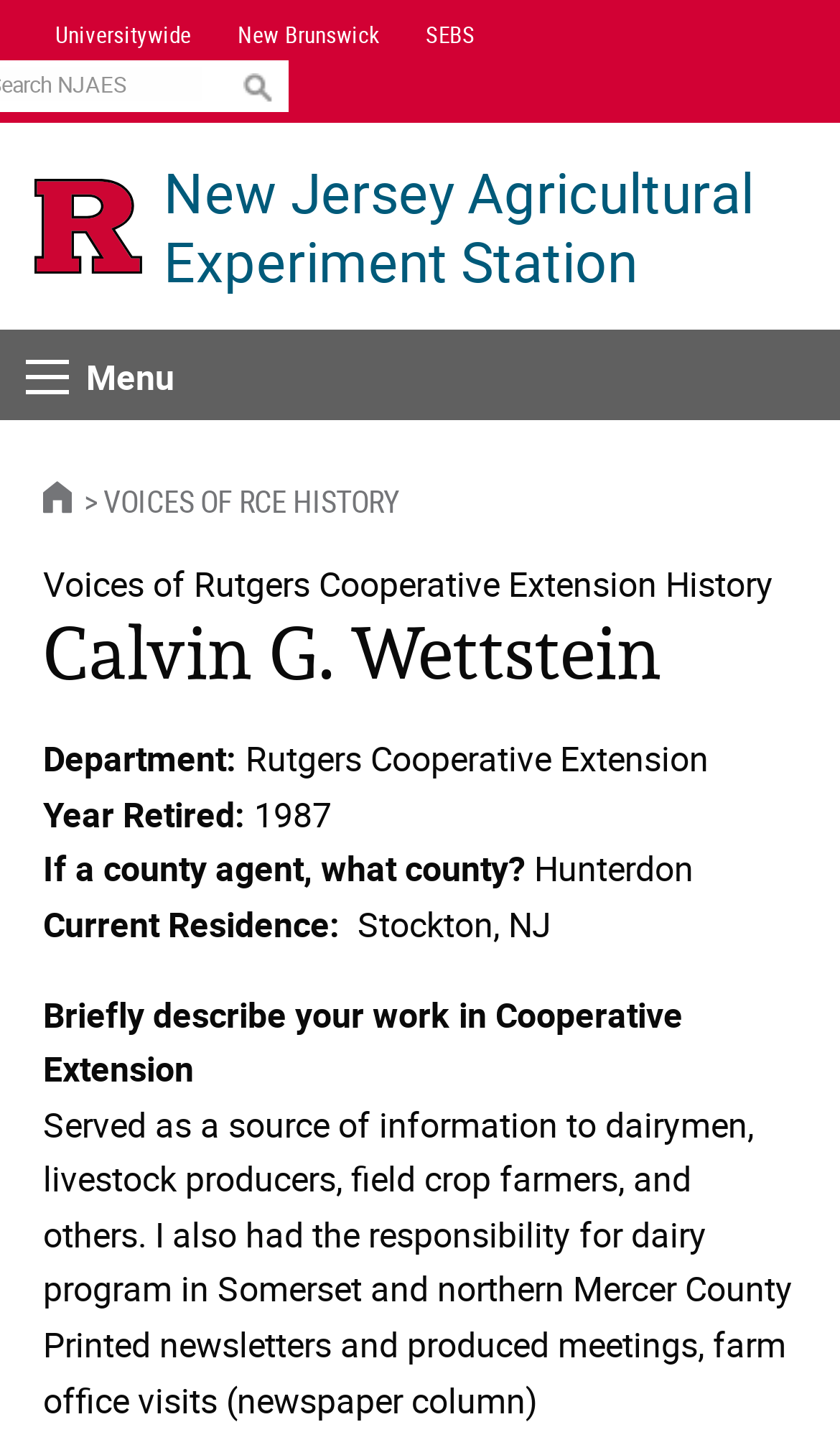Please determine the bounding box coordinates of the clickable area required to carry out the following instruction: "Go to Voices of RCE History". The coordinates must be four float numbers between 0 and 1, represented as [left, top, right, bottom].

[0.092, 0.331, 0.474, 0.359]